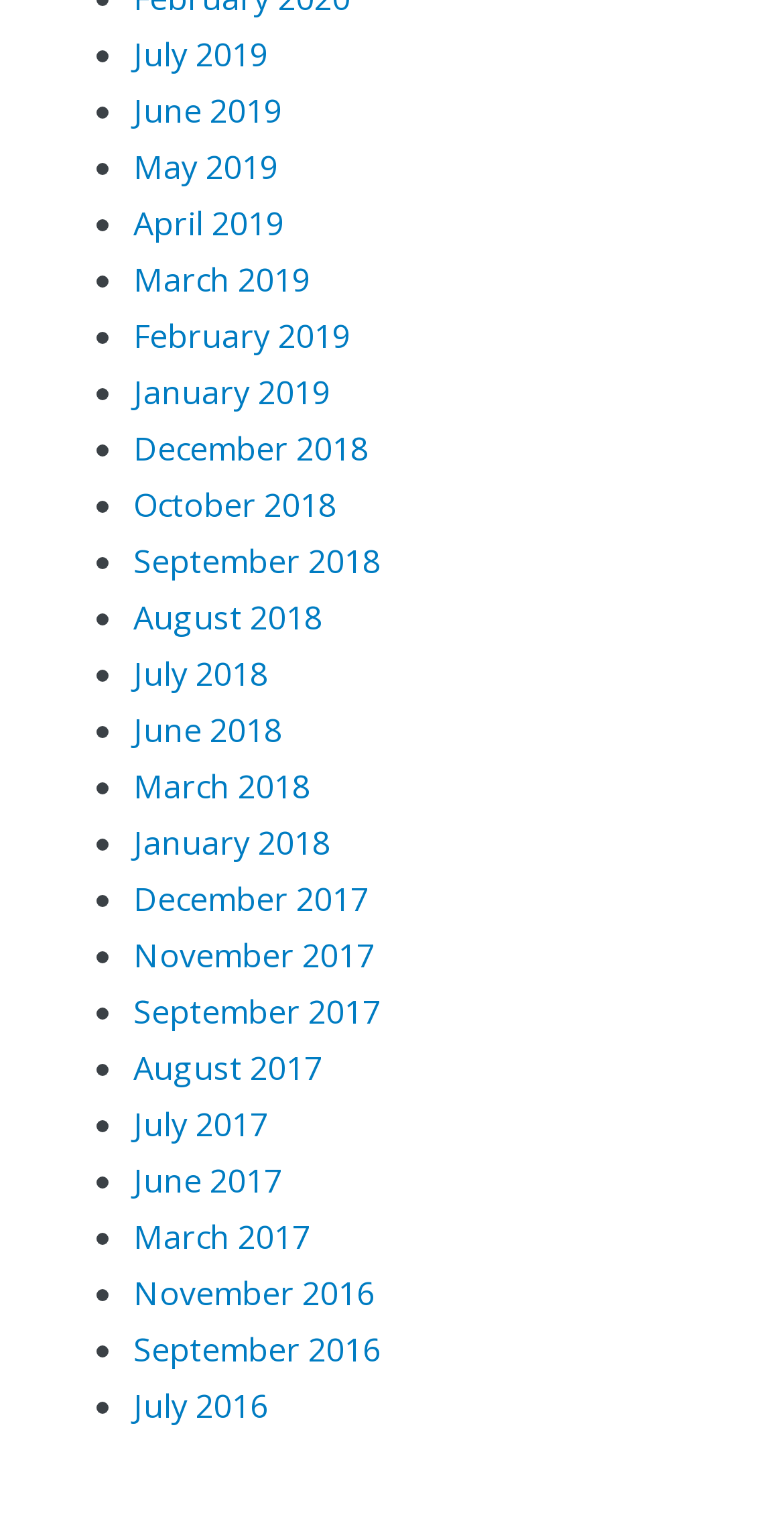Please determine the bounding box coordinates of the section I need to click to accomplish this instruction: "View July 2019".

[0.17, 0.021, 0.342, 0.05]